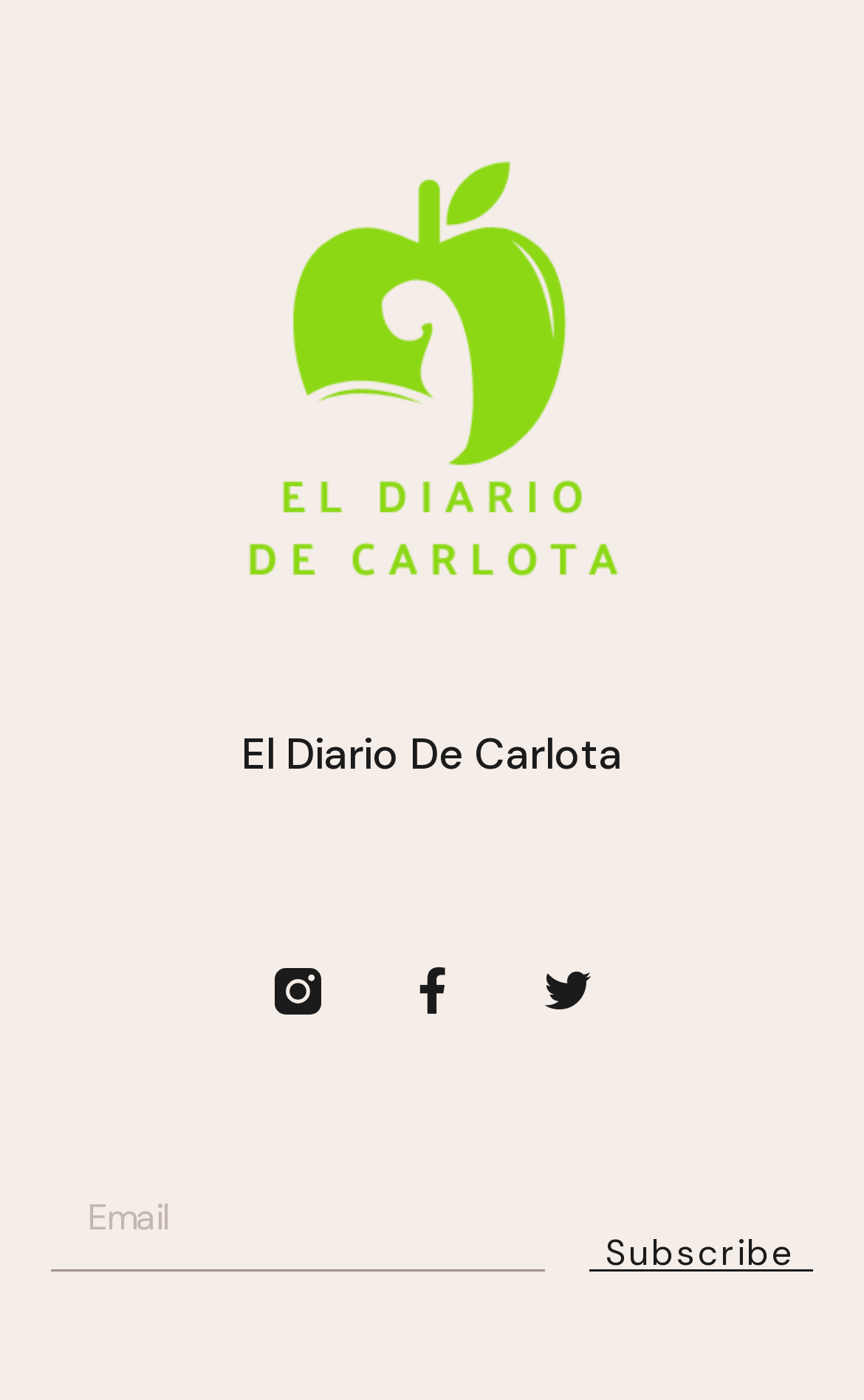Please find the bounding box for the UI component described as follows: "Twitter".

[0.629, 0.691, 0.683, 0.725]